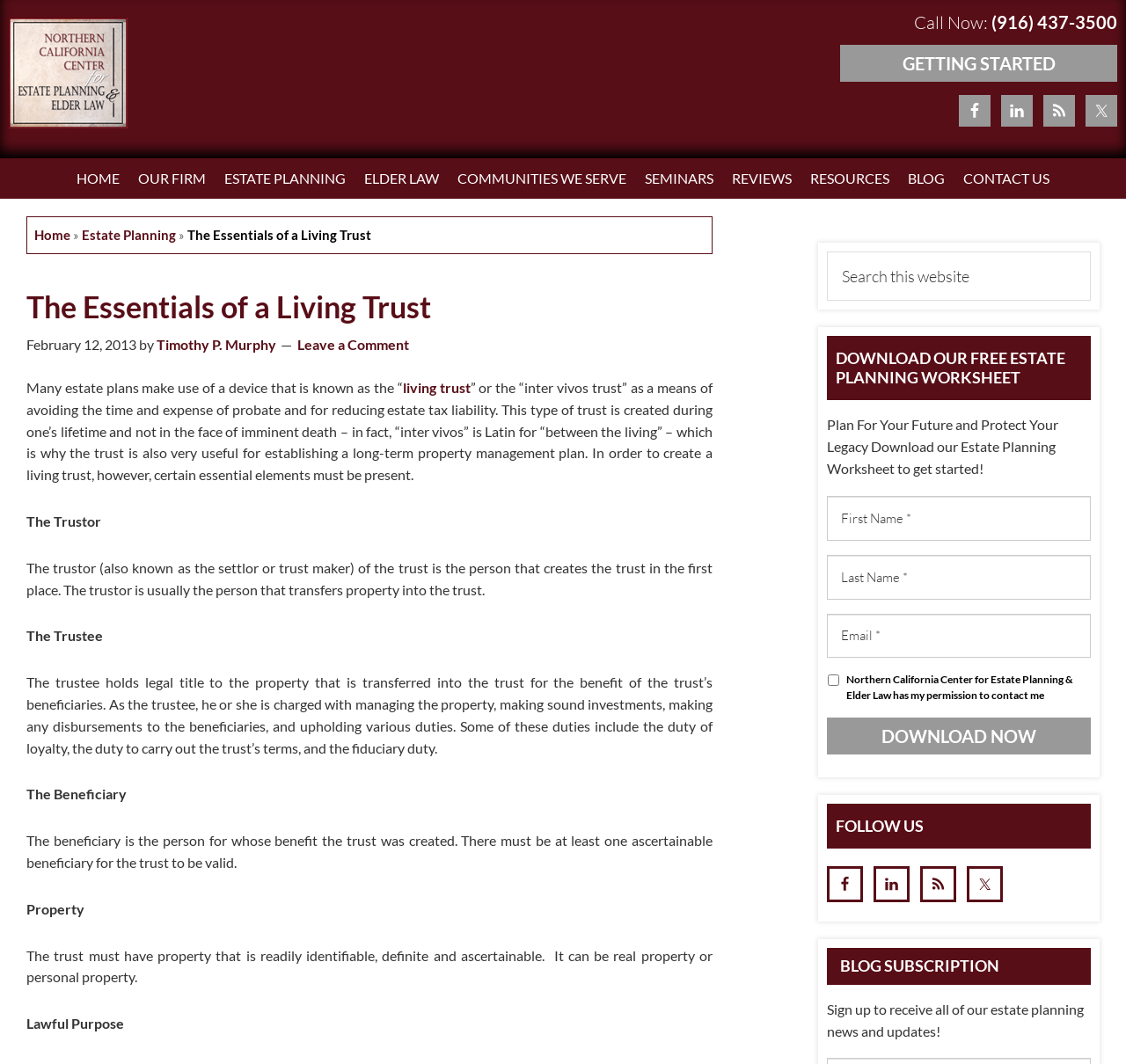Please give a short response to the question using one word or a phrase:
What are the essential elements of a living trust?

Trustor, Trustee, Beneficiary, Property, Lawful Purpose